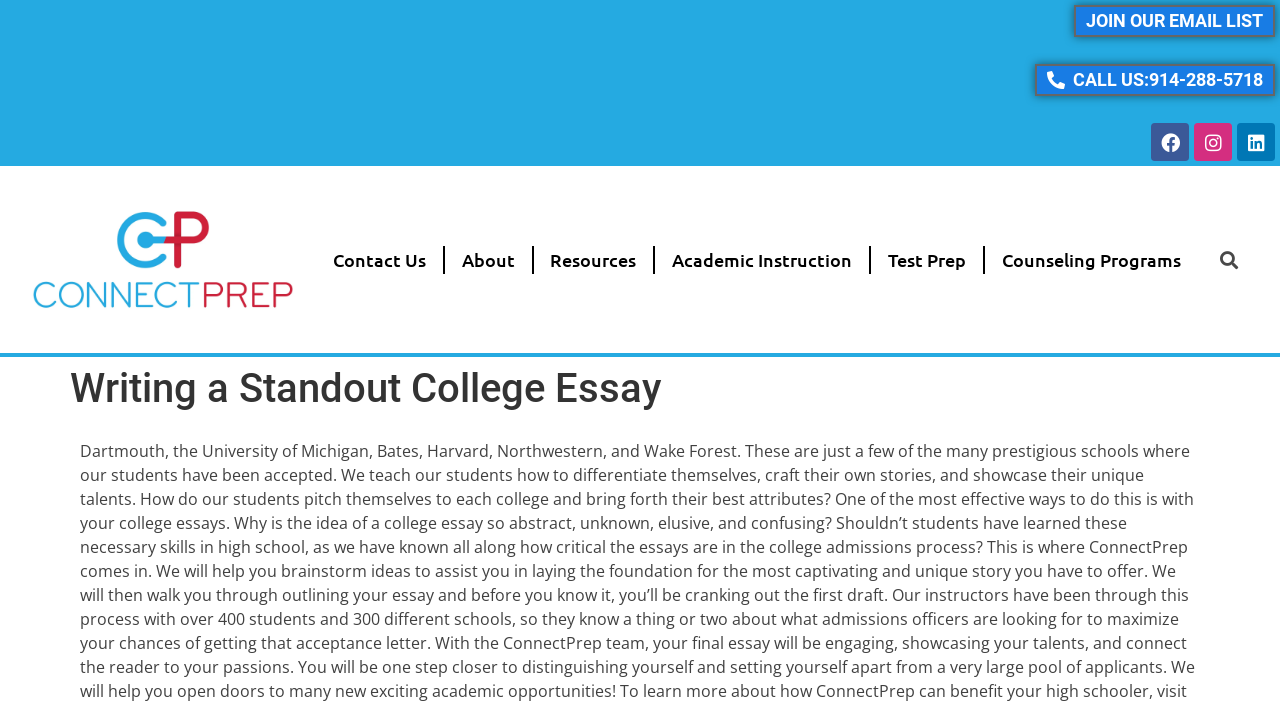Please determine and provide the text content of the webpage's heading.

Writing a Standout College Essay